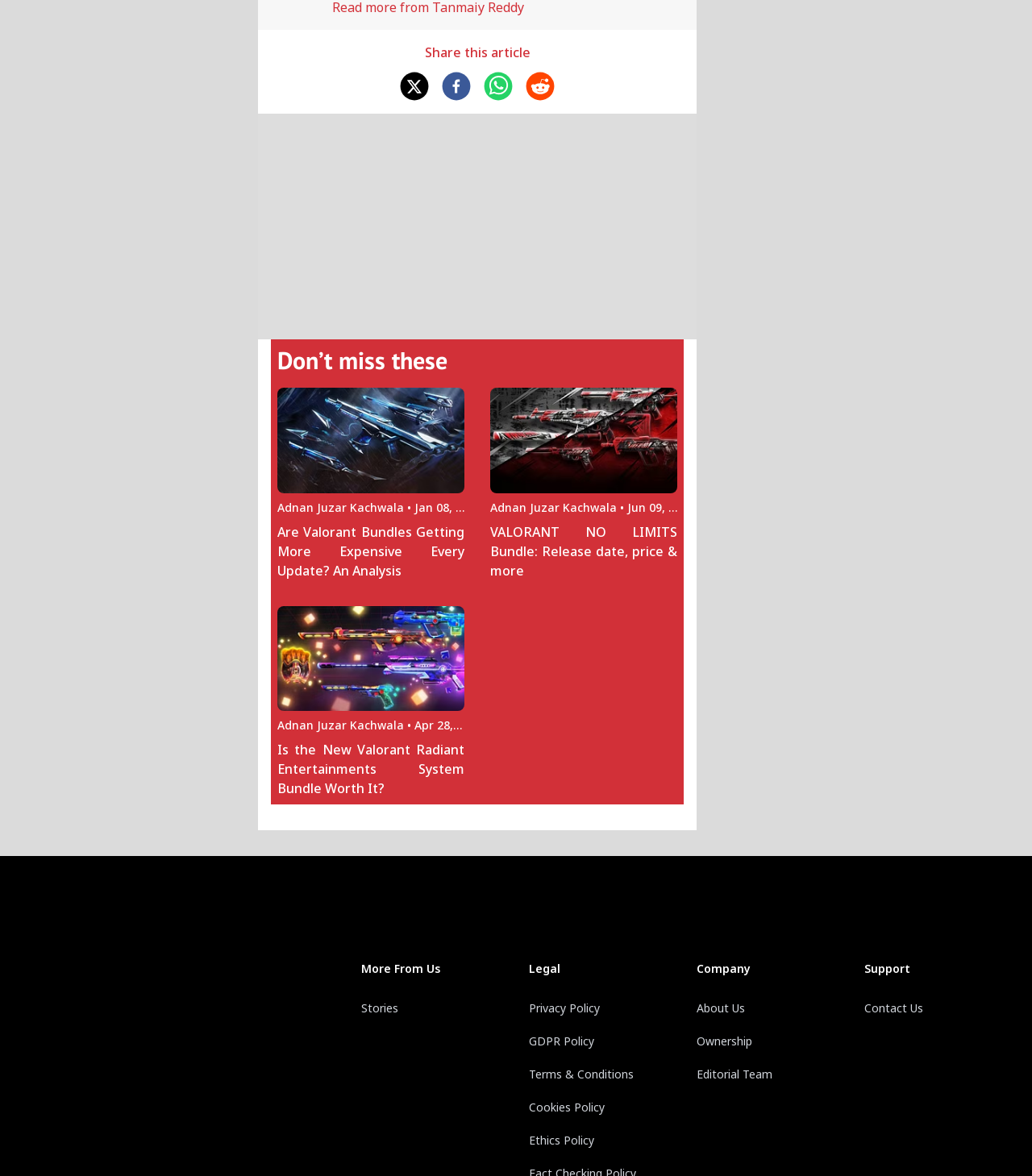Given the element description, predict the bounding box coordinates in the format (top-left x, top-left y, bottom-right x, bottom-right y), using floating point numbers between 0 and 1: Instagram

[0.062, 0.855, 0.081, 0.871]